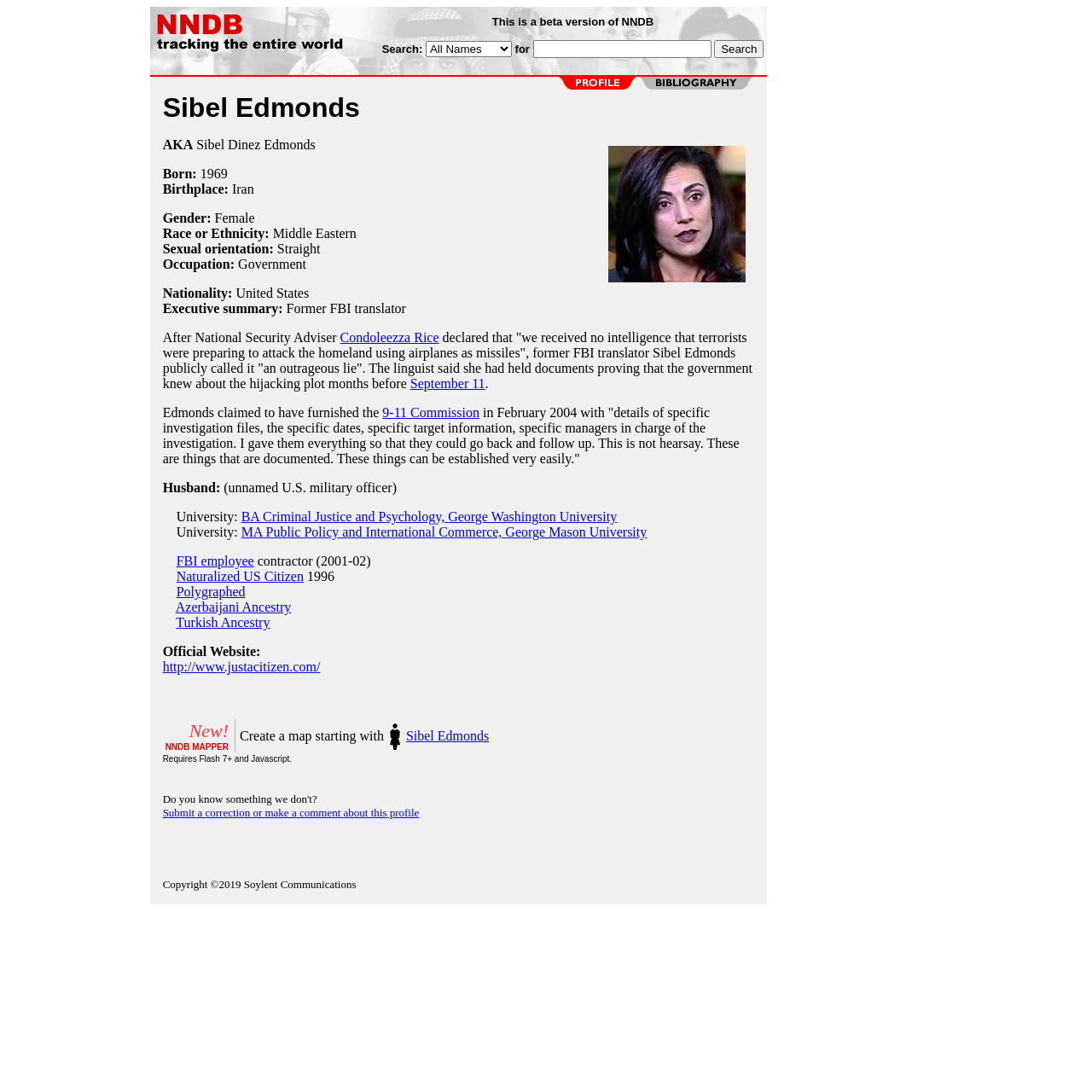What is the name of the person described on this webpage?
Refer to the image and offer an in-depth and detailed answer to the question.

Based on the webpage content, I can see that the webpage is about a person, and the name 'Sibel Edmonds' is mentioned multiple times, including in the title and in the biography section.